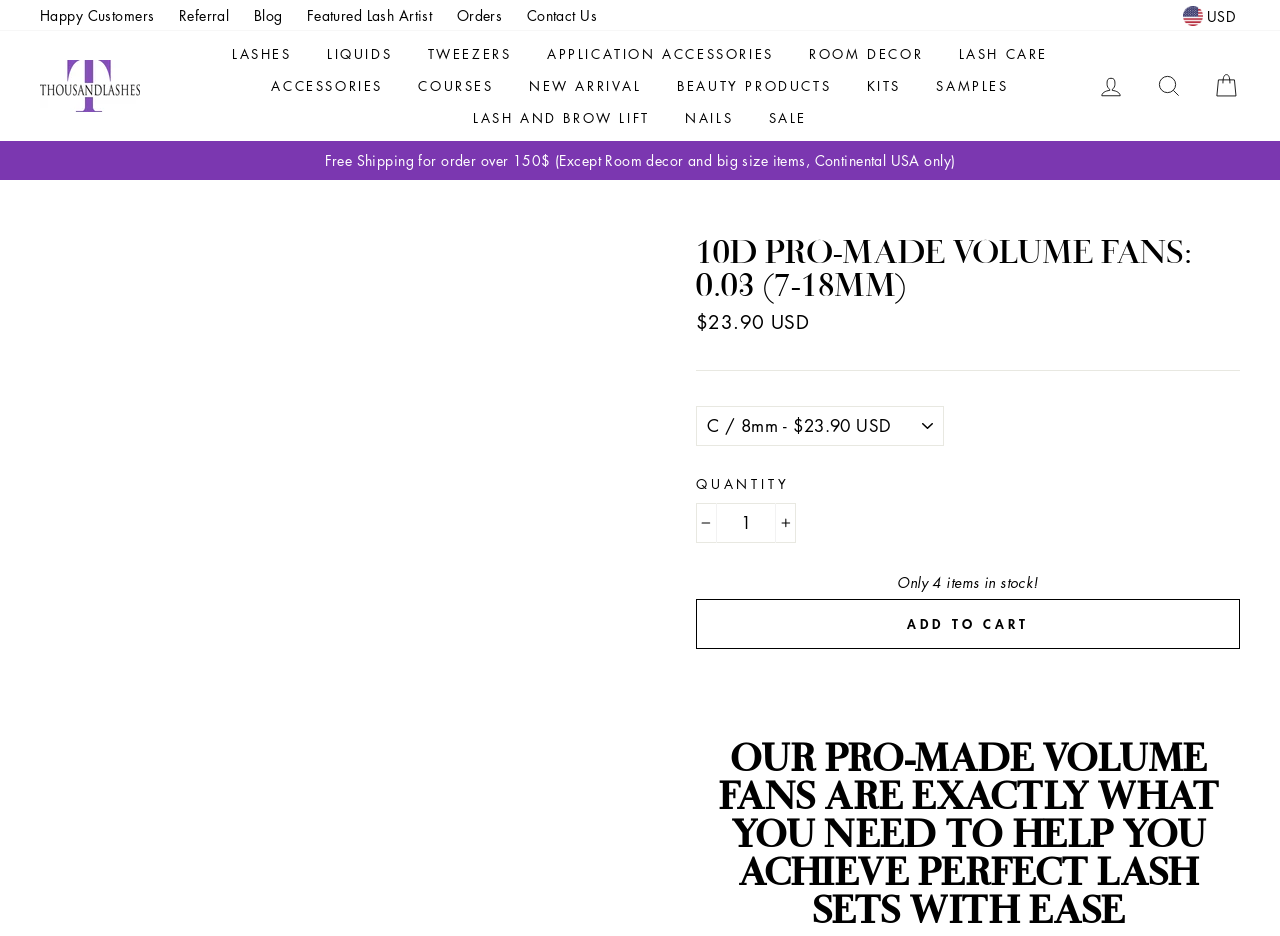Locate the bounding box coordinates of the area to click to fulfill this instruction: "View cart". The bounding box should be presented as four float numbers between 0 and 1, in the order [left, top, right, bottom].

[0.938, 0.069, 0.978, 0.115]